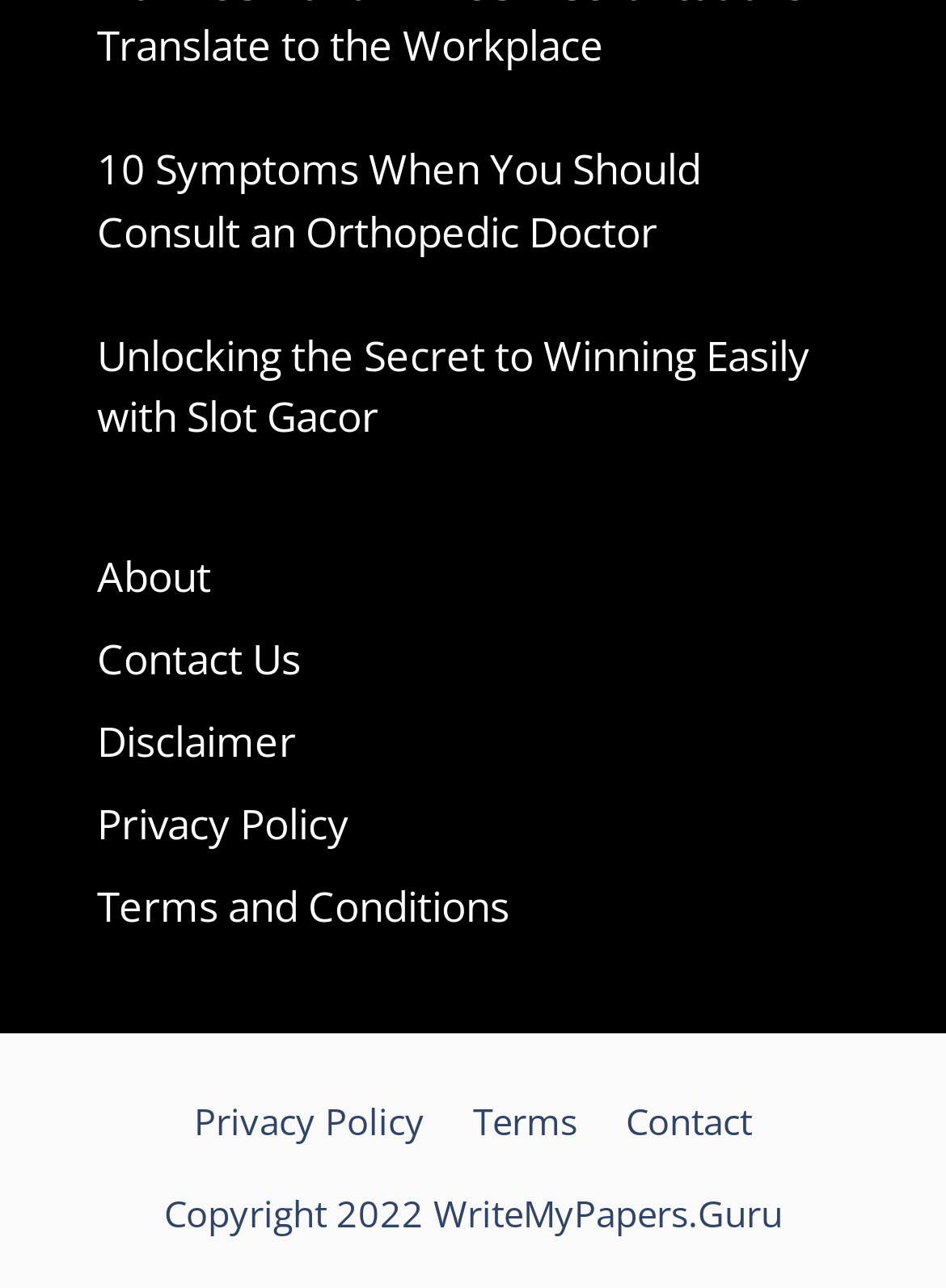Predict the bounding box of the UI element based on this description: "Terms and Conditions".

[0.103, 0.681, 0.538, 0.724]